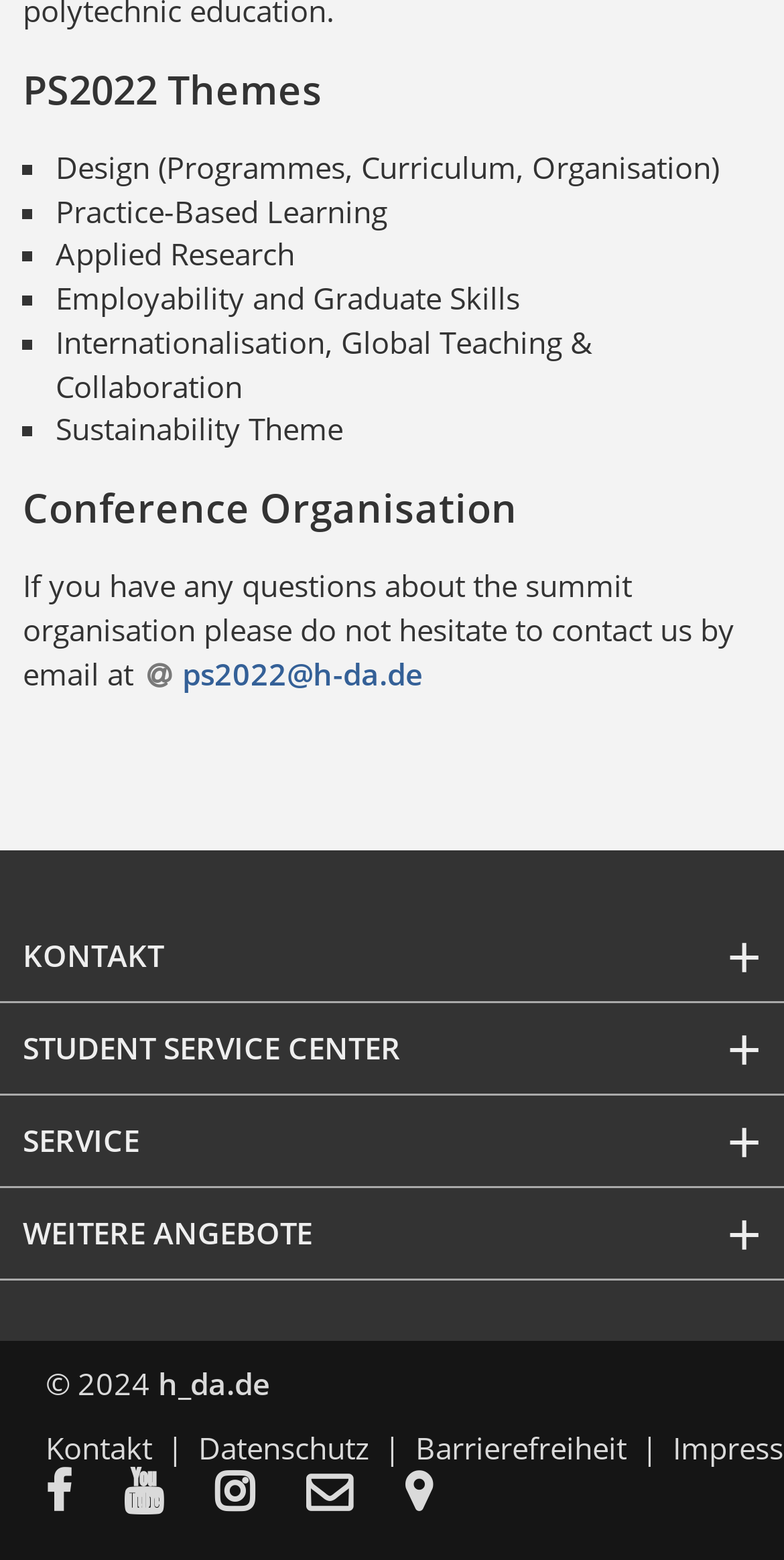Please locate the bounding box coordinates of the region I need to click to follow this instruction: "read news".

None